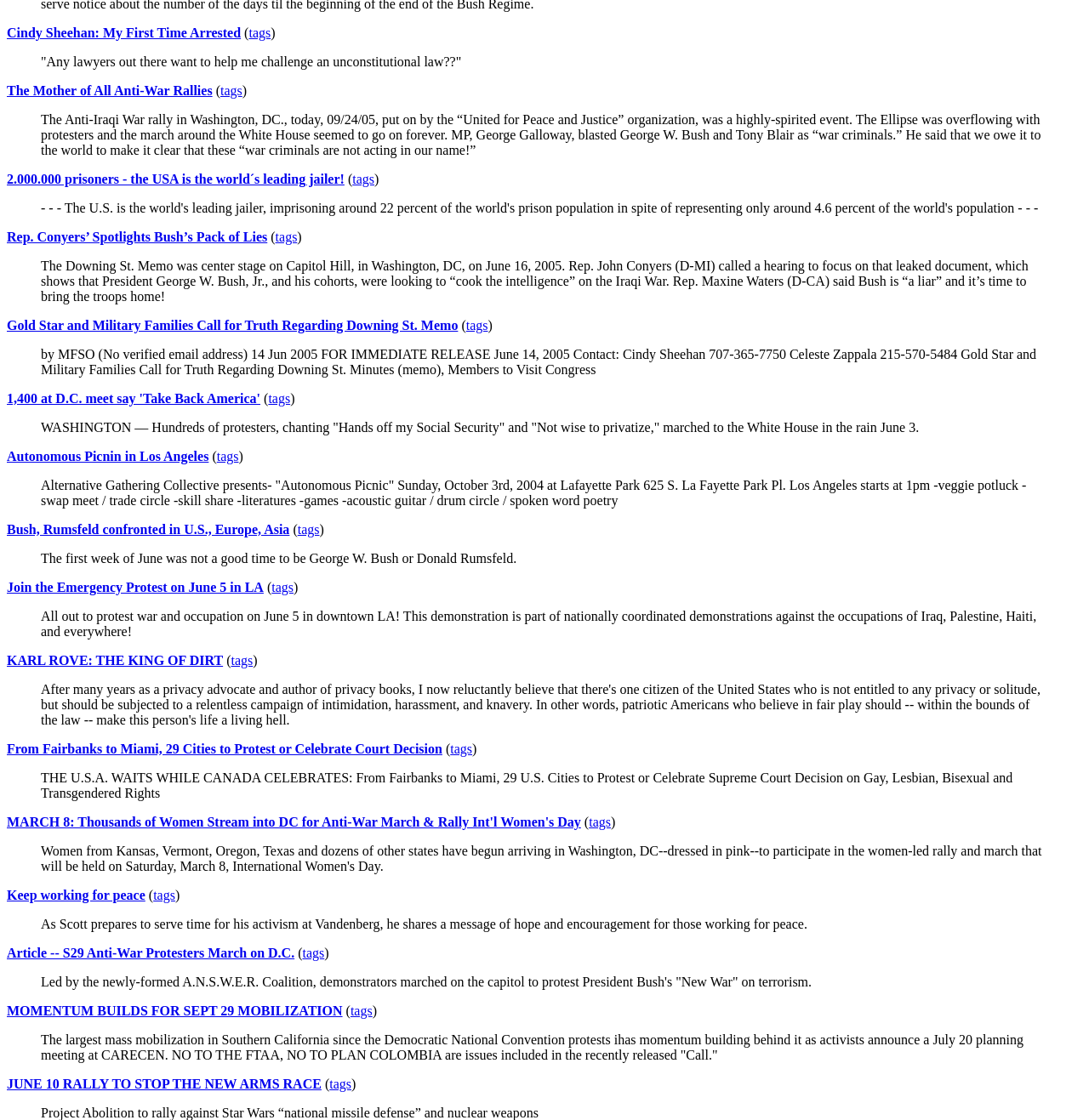Please identify the bounding box coordinates of the region to click in order to complete the task: "Explore the topic '2.000.000 prisoners - the USA is the world´s leading jailer!'". The coordinates must be four float numbers between 0 and 1, specified as [left, top, right, bottom].

[0.006, 0.153, 0.316, 0.166]